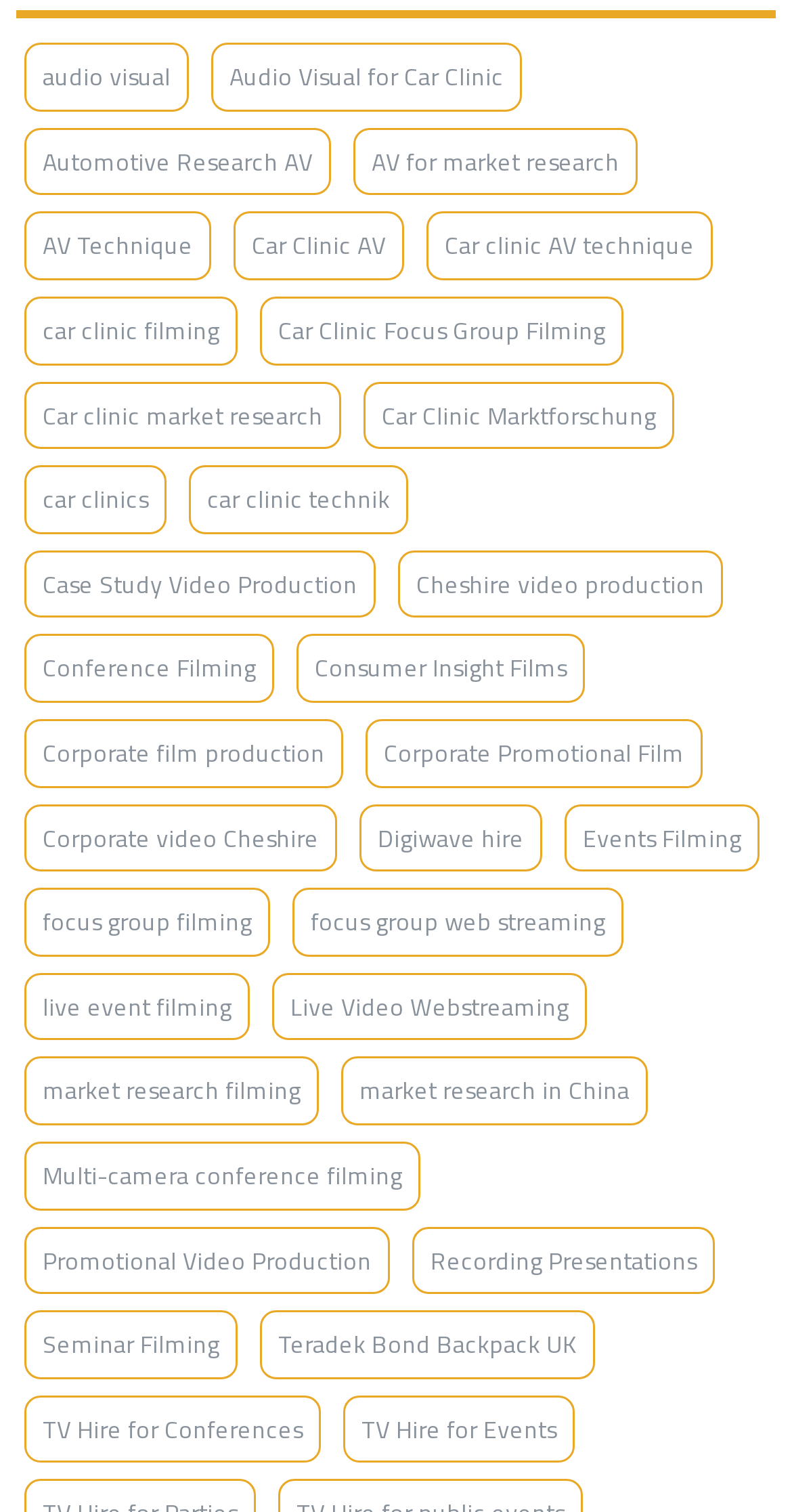How many links are related to filming?
Using the screenshot, give a one-word or short phrase answer.

More than 5